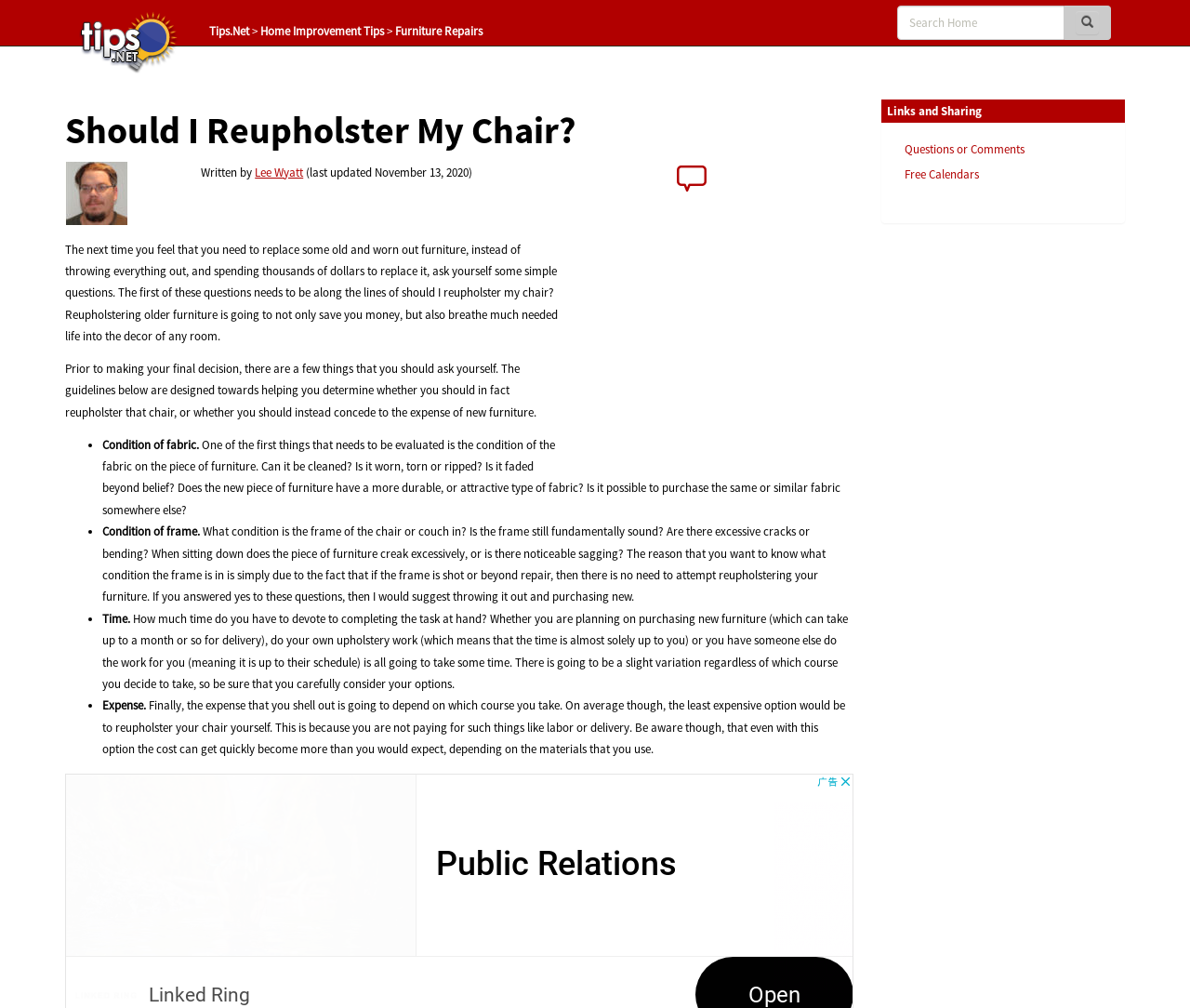Determine the bounding box coordinates of the region I should click to achieve the following instruction: "Search Home". Ensure the bounding box coordinates are four float numbers between 0 and 1, i.e., [left, top, right, bottom].

[0.754, 0.006, 0.895, 0.04]